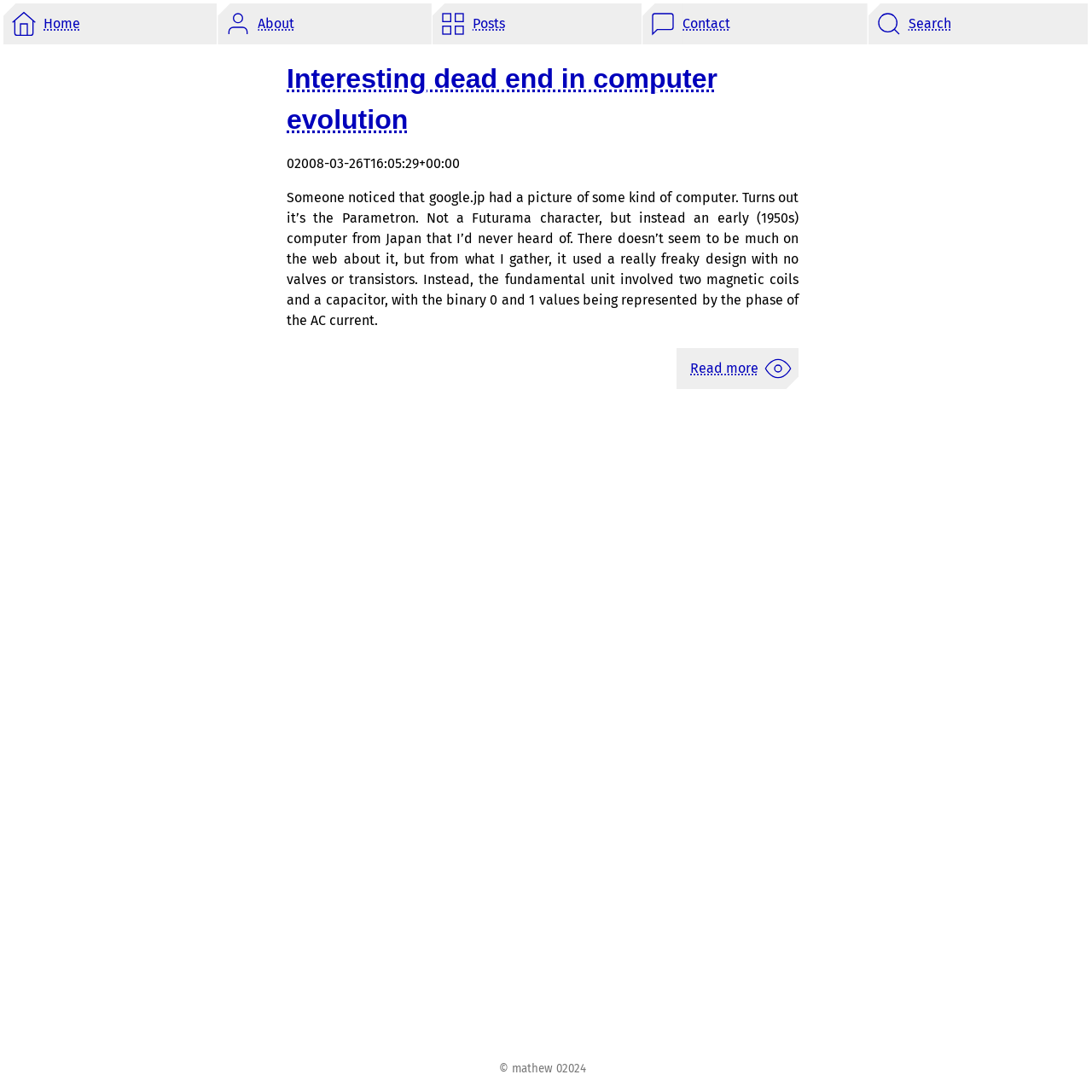Predict the bounding box of the UI element based on this description: "alt="V-Rod Upgrade 18 October 2017"".

None